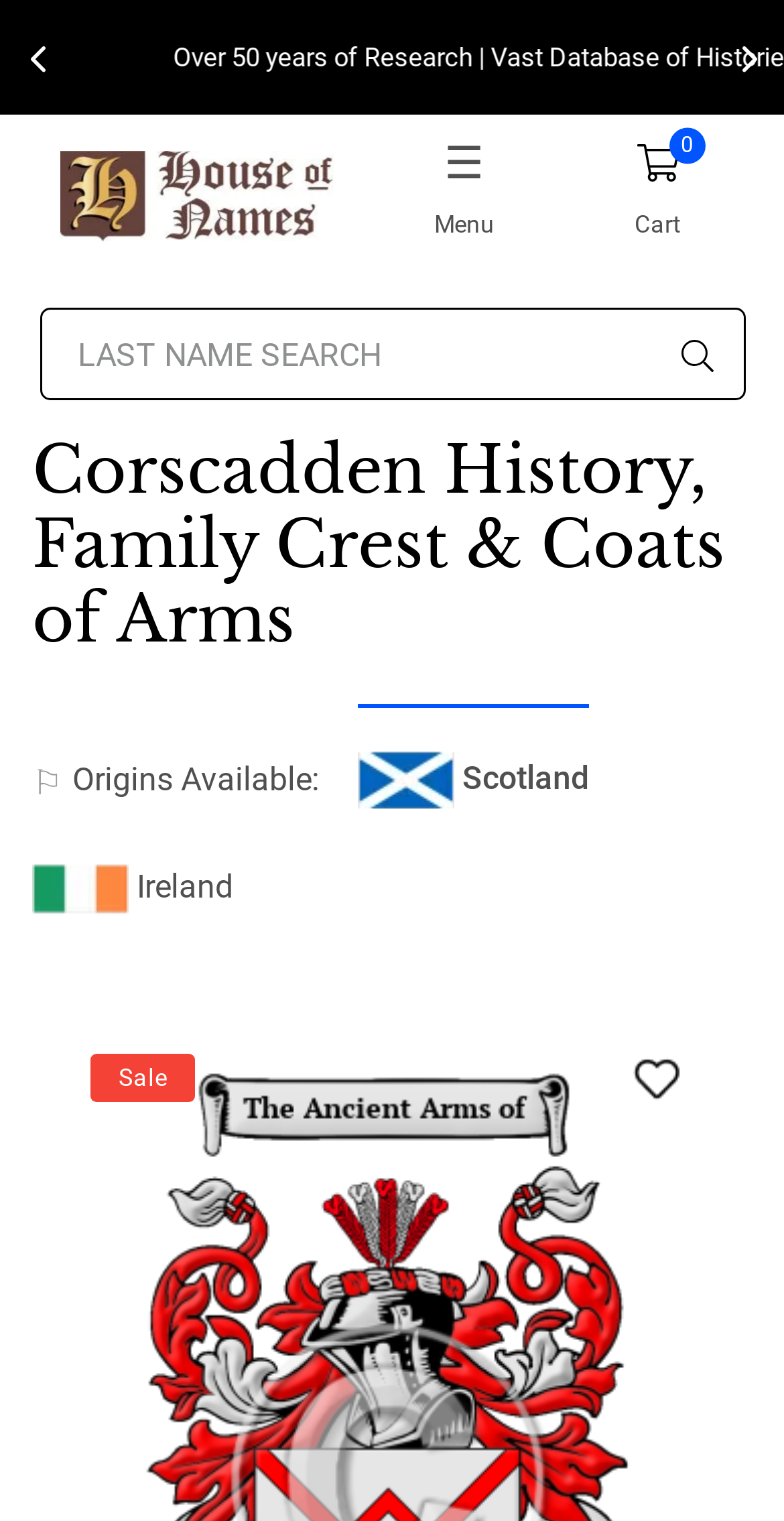Locate and provide the bounding box coordinates for the HTML element that matches this description: "0 Cart".

[0.715, 0.075, 0.962, 0.182]